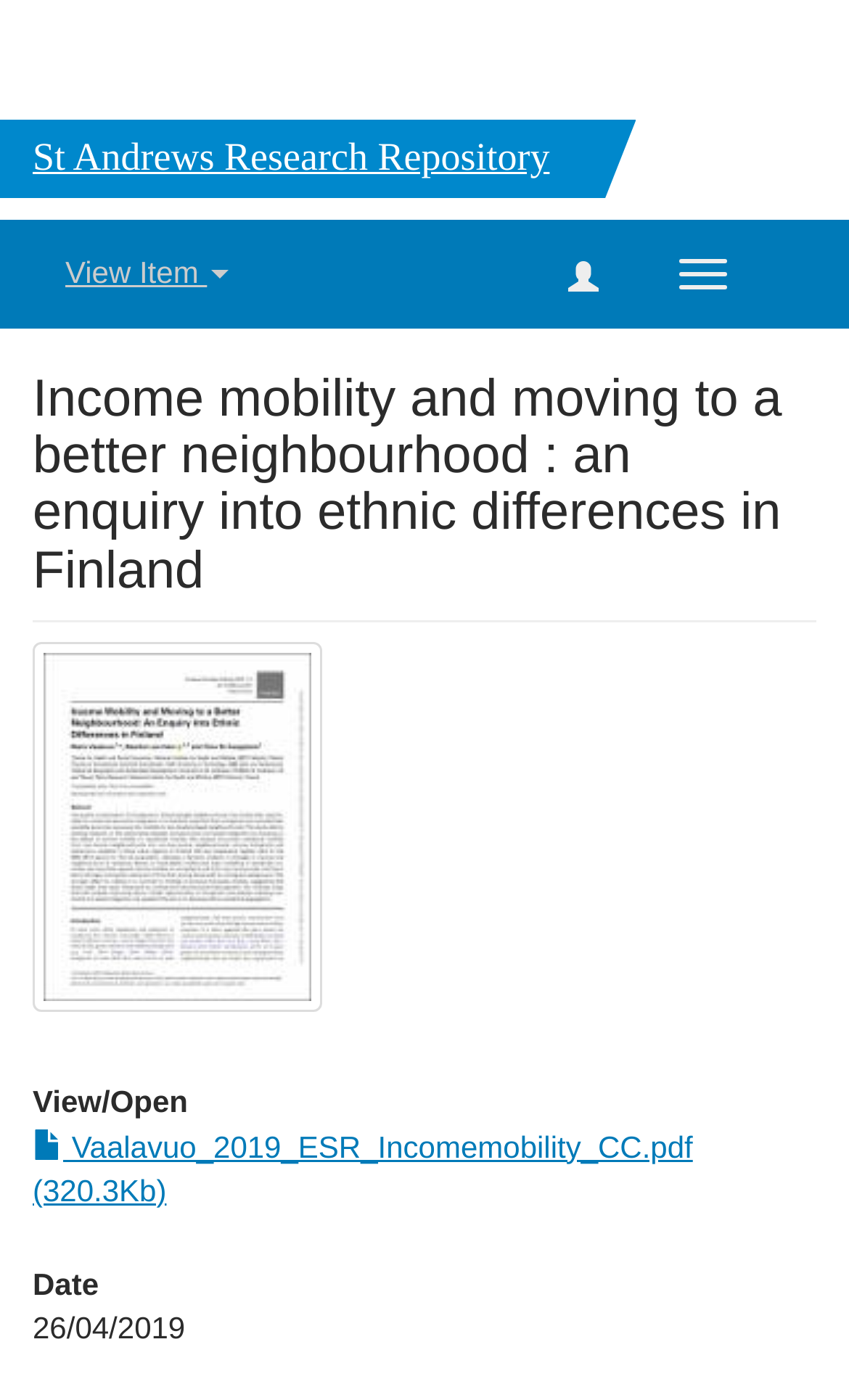What is the purpose of the 'Toggle navigation' button?
Using the image, provide a detailed and thorough answer to the question.

I found a button labeled as 'Toggle navigation', which suggests that it is used to navigate through the website or its sections.